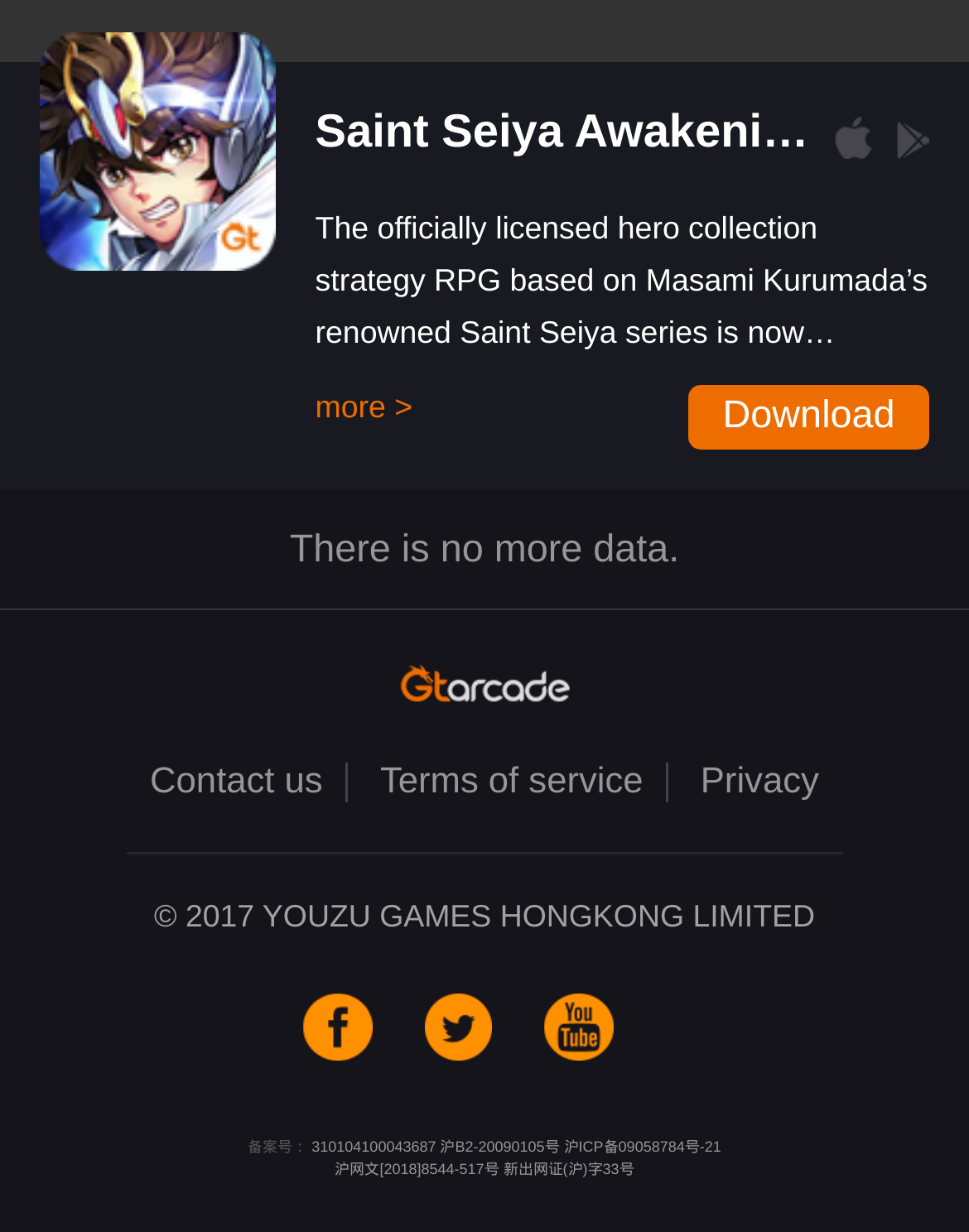What is the original work based on?
Answer the question with a detailed explanation, including all necessary information.

The original work that the game is based on can be found in the game description, which mentions it as 'based on Masami Kurumada’s renowned Saint Seiya series'.